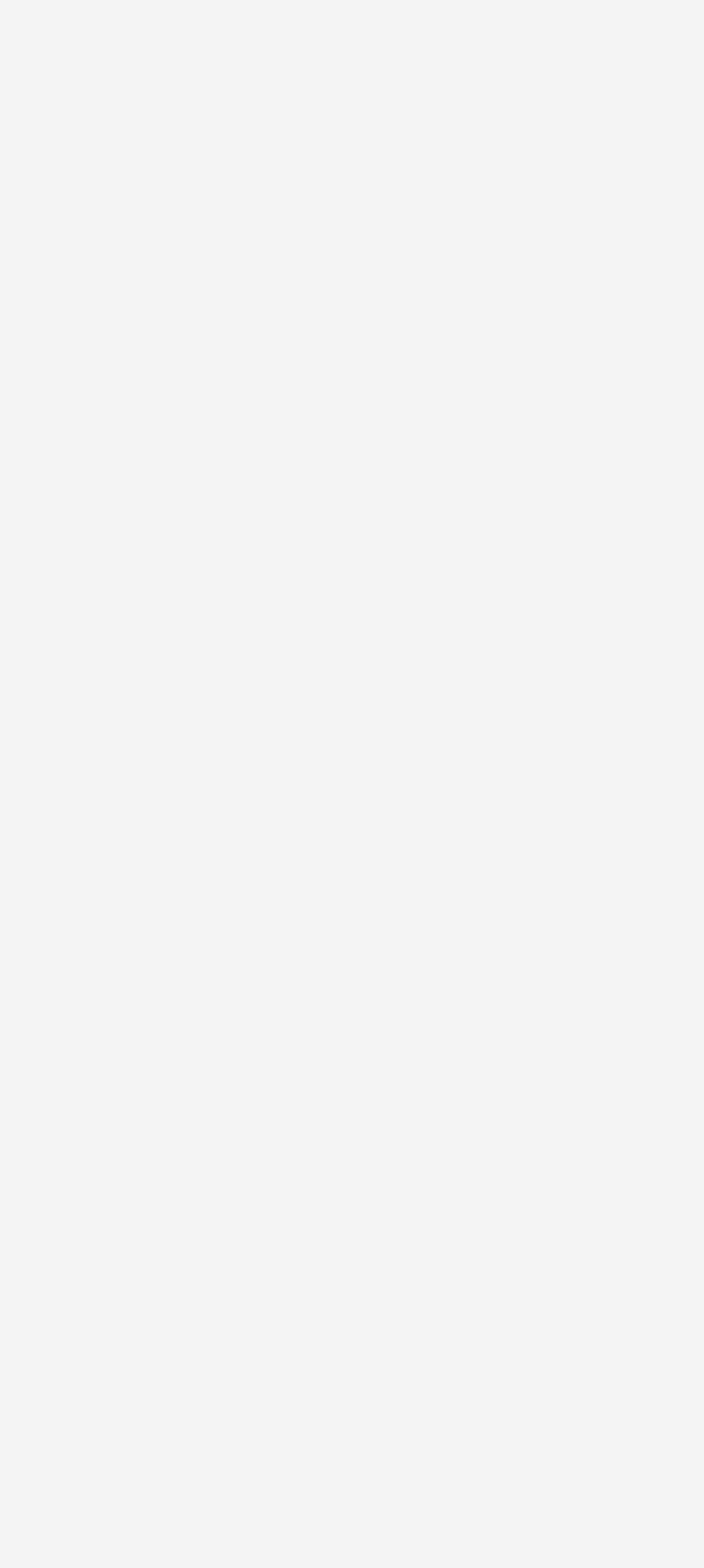Given the element description Menu, predict the bounding box coordinates for the UI element in the webpage screenshot. The format should be (top-left x, top-left y, bottom-right x, bottom-right y), and the values should be between 0 and 1.

None